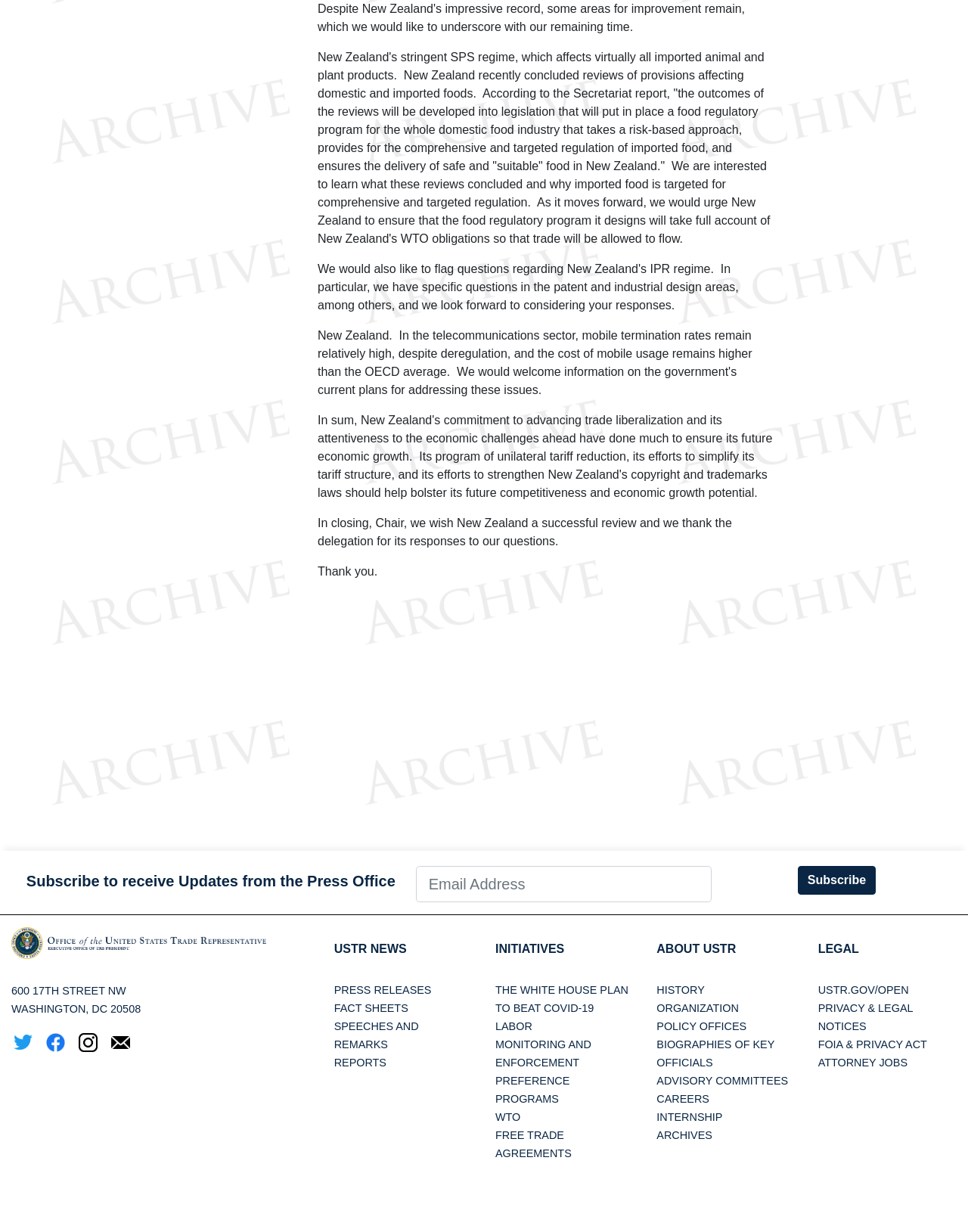Answer the question below using just one word or a short phrase: 
What social media platforms does the United States Trade Representative have?

Twitter, Facebook, Instagram, E-mail